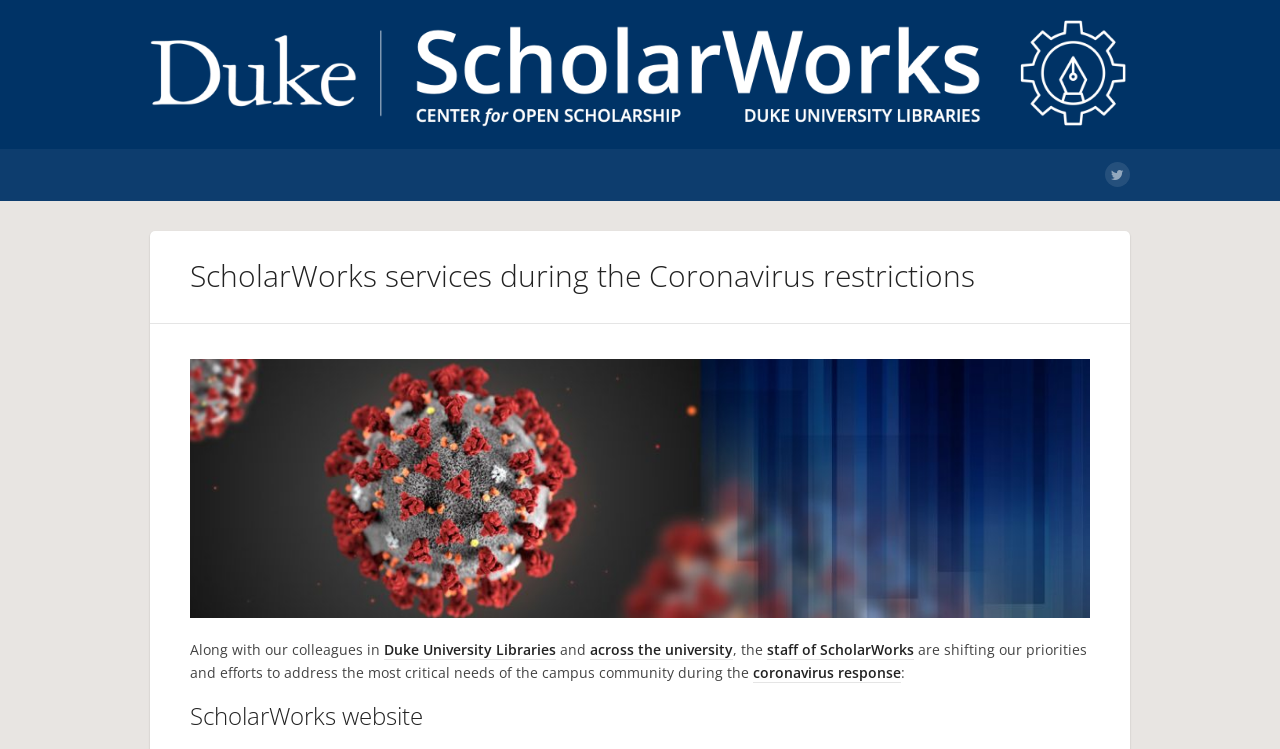Can you specify the bounding box coordinates for the region that should be clicked to fulfill this instruction: "Go to Plan & Build".

[0.117, 0.222, 0.179, 0.244]